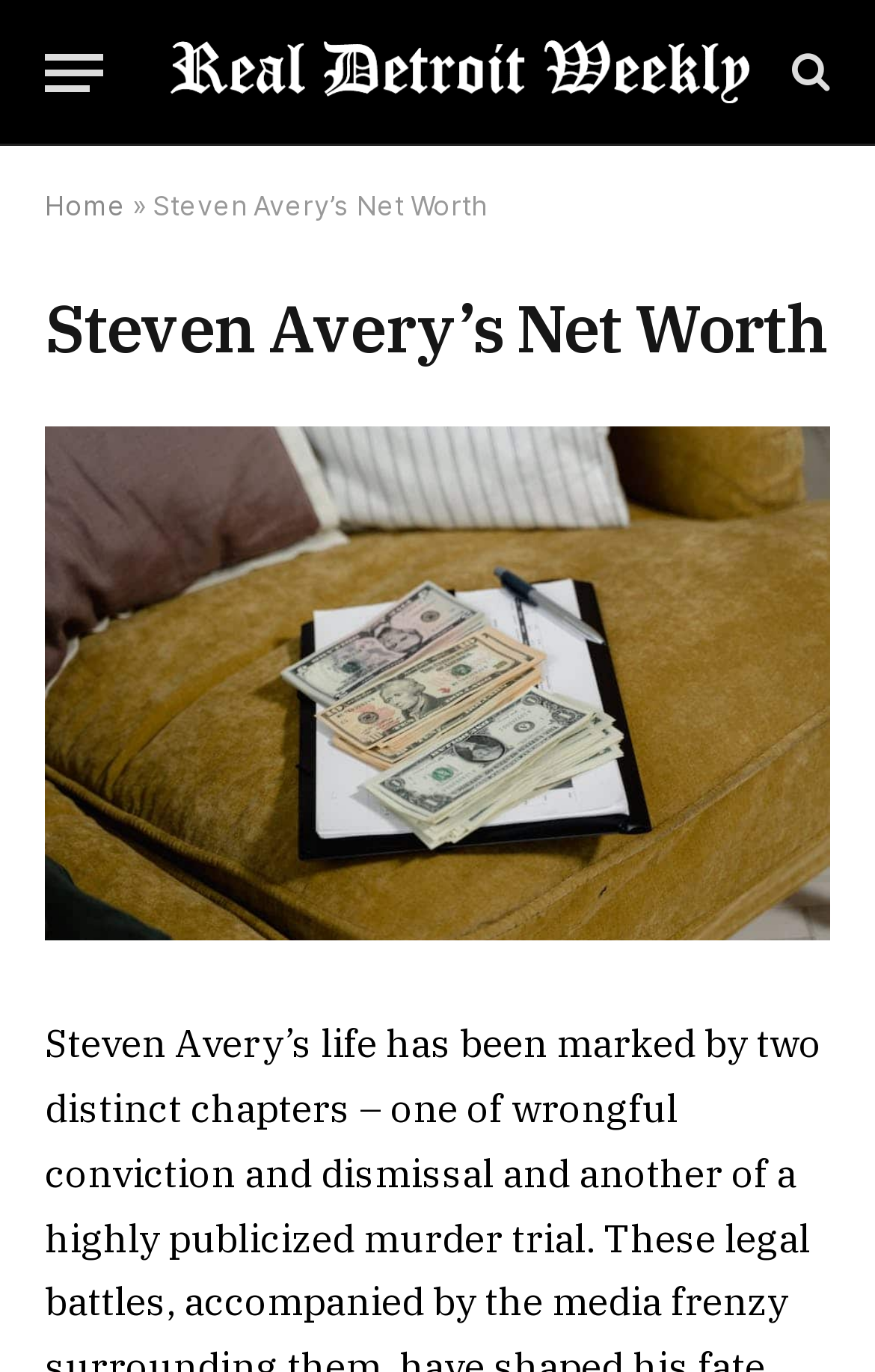Offer a meticulous description of the webpage's structure and content.

The webpage is about Steven Avery's net worth, with a focus on his finances amidst his high-profile legal battles. At the top left corner, there is a button labeled "Menu". Next to it, on the top center, is a link to "Real Detroit Weekly" accompanied by an image with the same name. On the top right corner, there is another link represented by an icon. 

Below the top section, there is a navigation menu with a "Home" link on the left, followed by a right-facing arrow symbol, and then a heading that reads "Steven Avery’s Net Worth" in a larger font size. This heading spans across the entire width of the page. 

Underneath the heading, there is a prominent link that repeats the title "Steven Avery's Net Worth", which occupies most of the page's width. This link is accompanied by a large image with the same title.